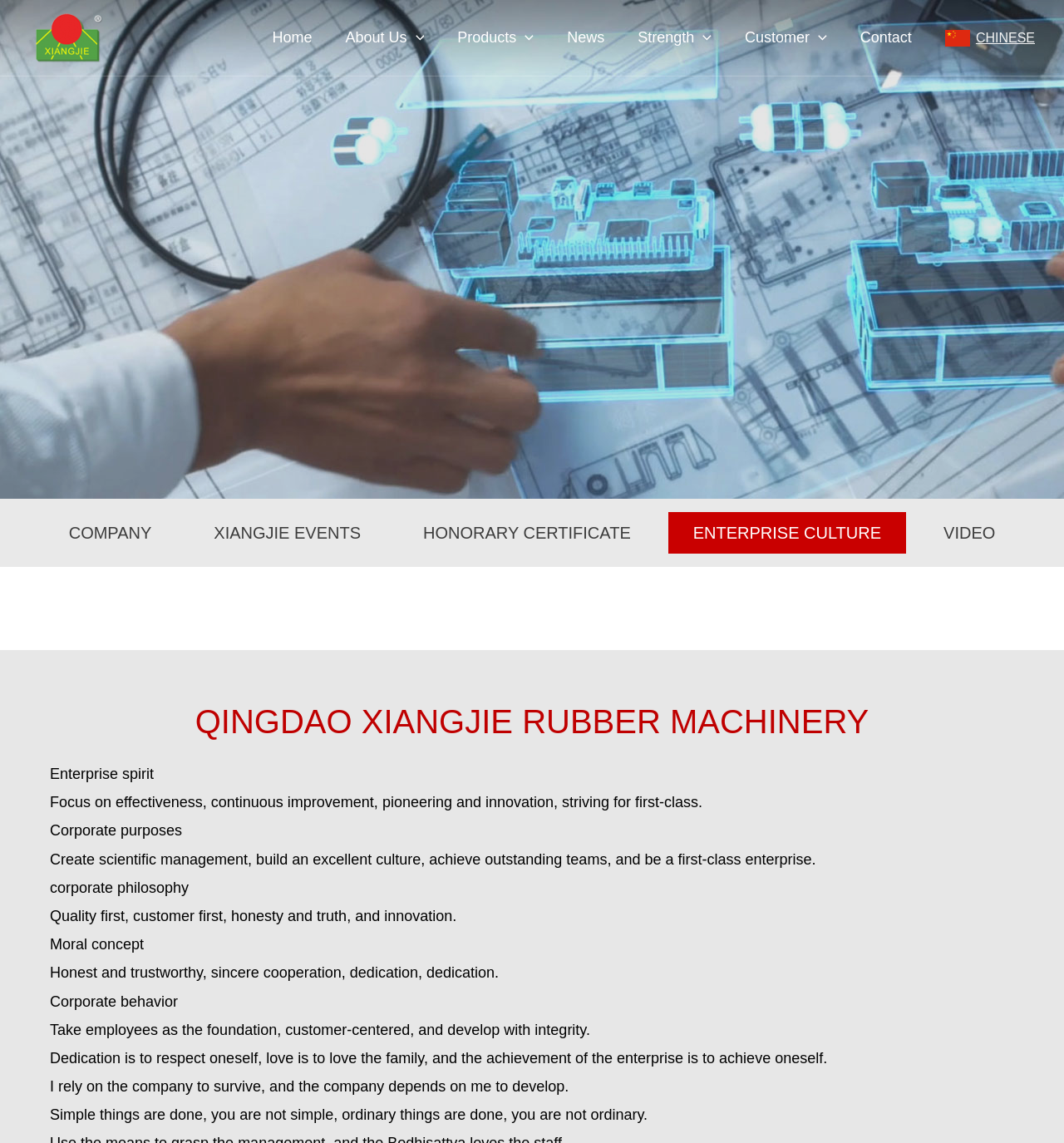Locate the bounding box coordinates of the clickable element to fulfill the following instruction: "View the company's products". Provide the coordinates as four float numbers between 0 and 1 in the format [left, top, right, bottom].

[0.414, 0.014, 0.517, 0.053]